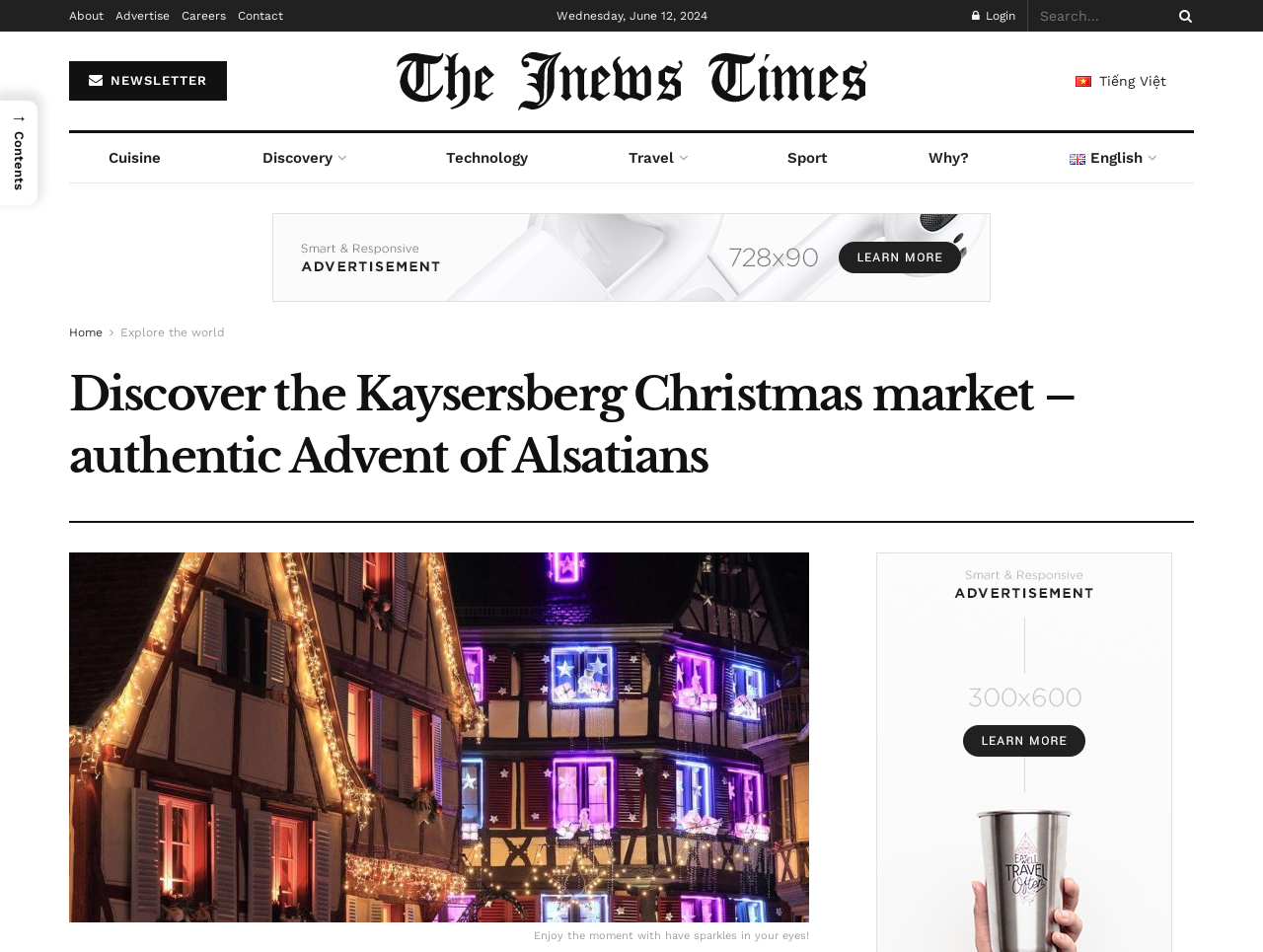Identify the bounding box coordinates of the element that should be clicked to fulfill this task: "View the authentic Christmas market in Kaysersberg". The coordinates should be provided as four float numbers between 0 and 1, i.e., [left, top, right, bottom].

[0.055, 0.58, 0.641, 0.995]